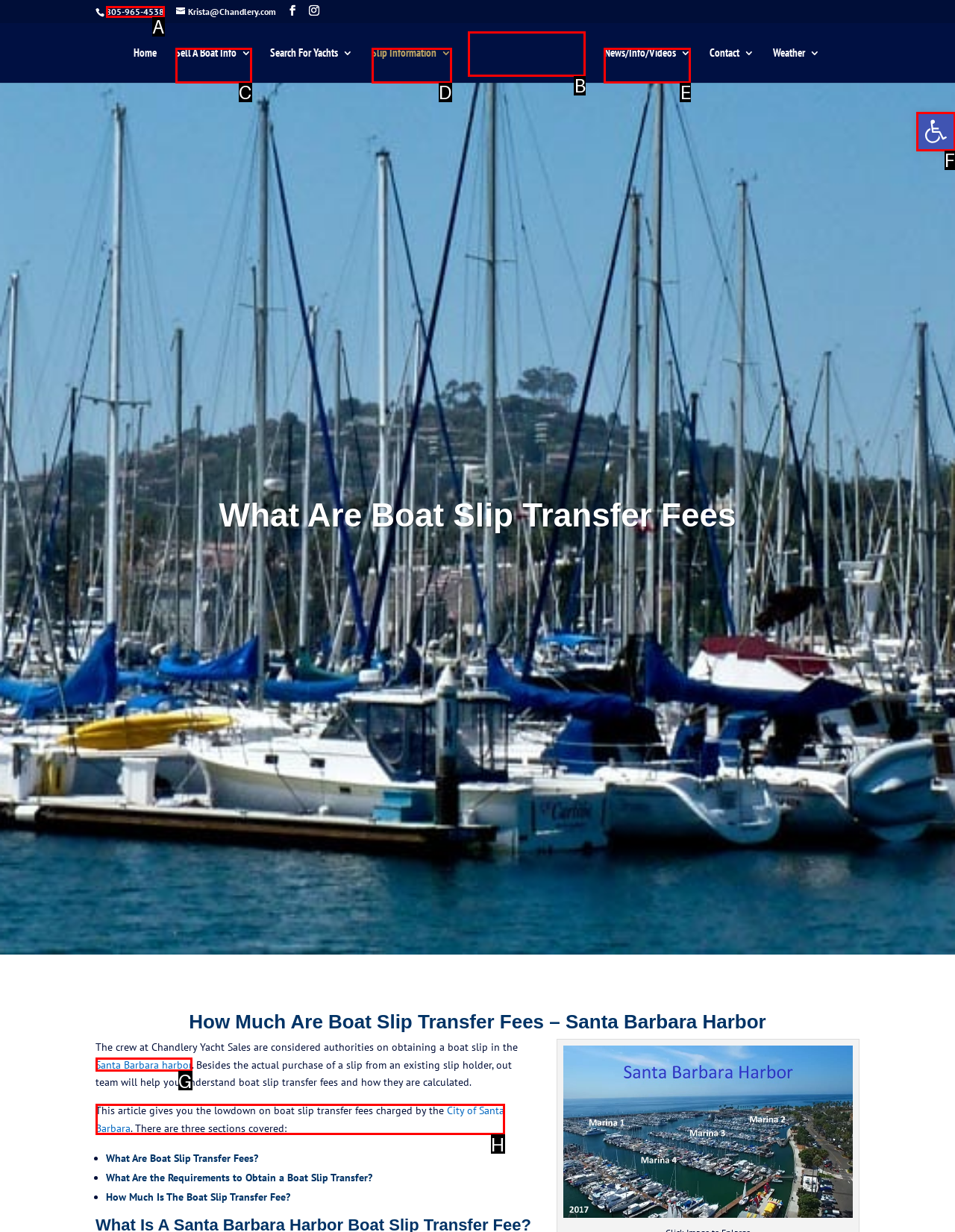Select the right option to accomplish this task: read testimonials. Reply with the letter corresponding to the correct UI element.

None